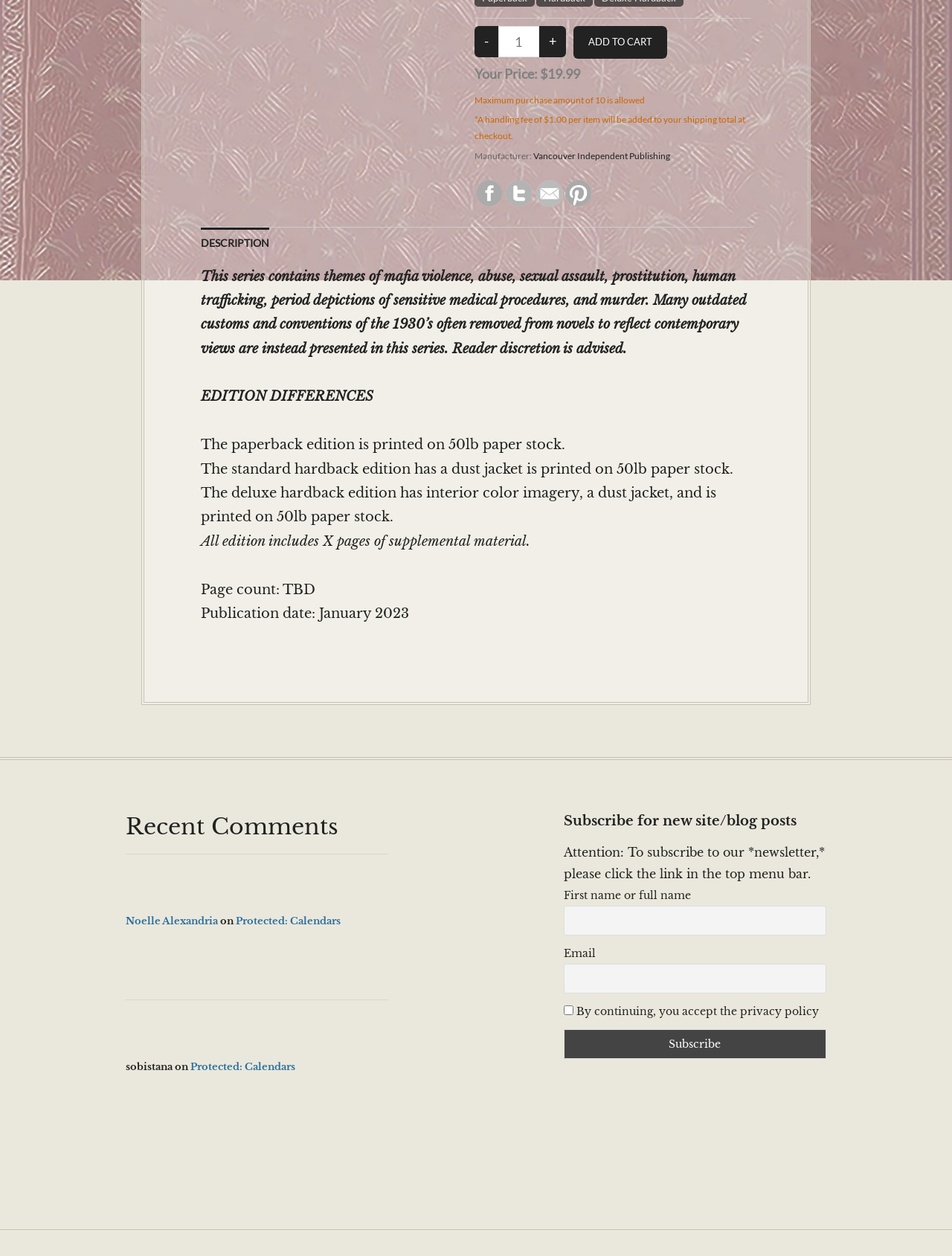What is the minimum quantity of the product that can be purchased?
Examine the image and provide an in-depth answer to the question.

The spinbutton element with the valuemin attribute set to 1 indicates that the minimum quantity of the product that can be purchased is 1.